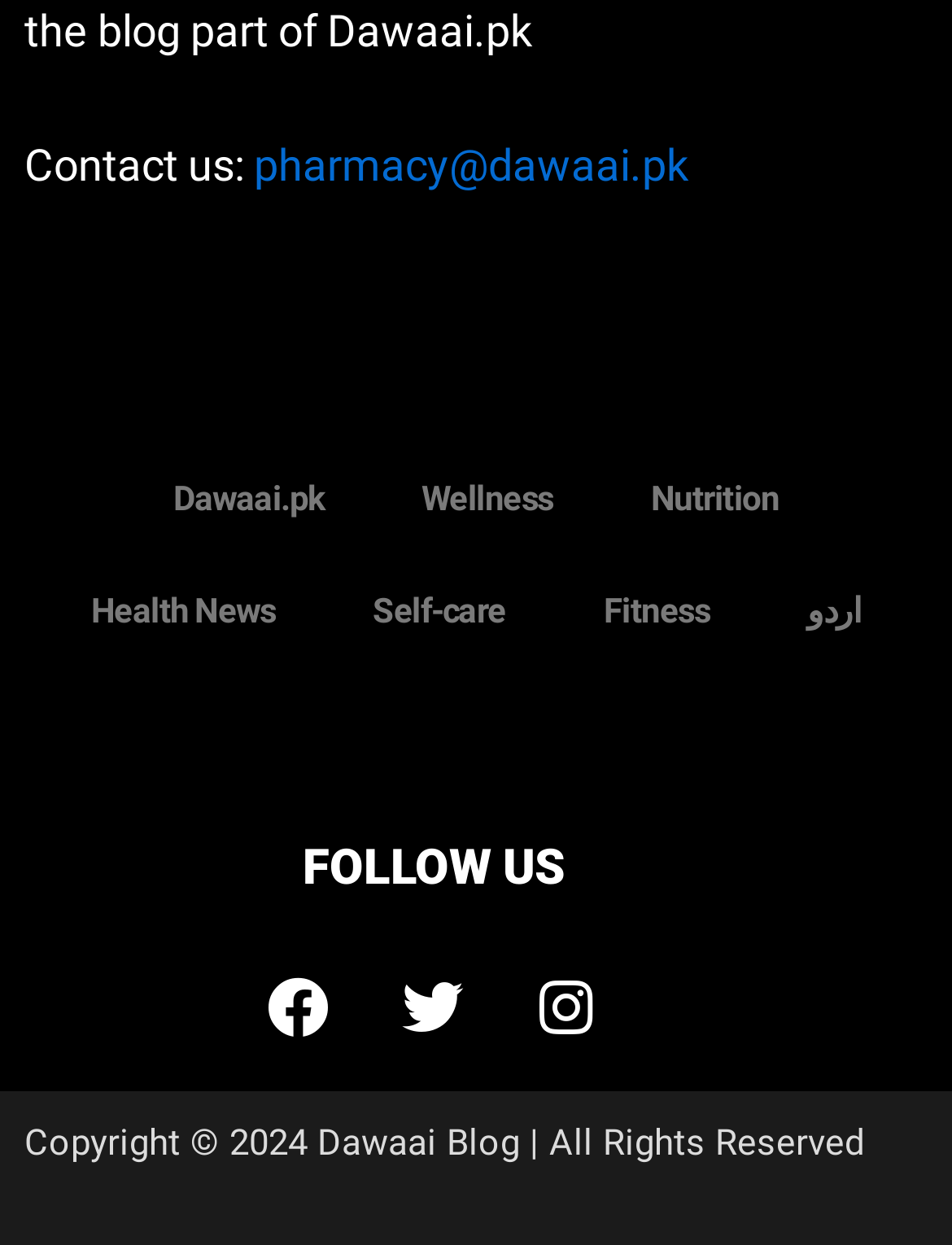Determine the bounding box coordinates for the area that needs to be clicked to fulfill this task: "Find London Euston Bike Rack". The coordinates must be given as four float numbers between 0 and 1, i.e., [left, top, right, bottom].

None